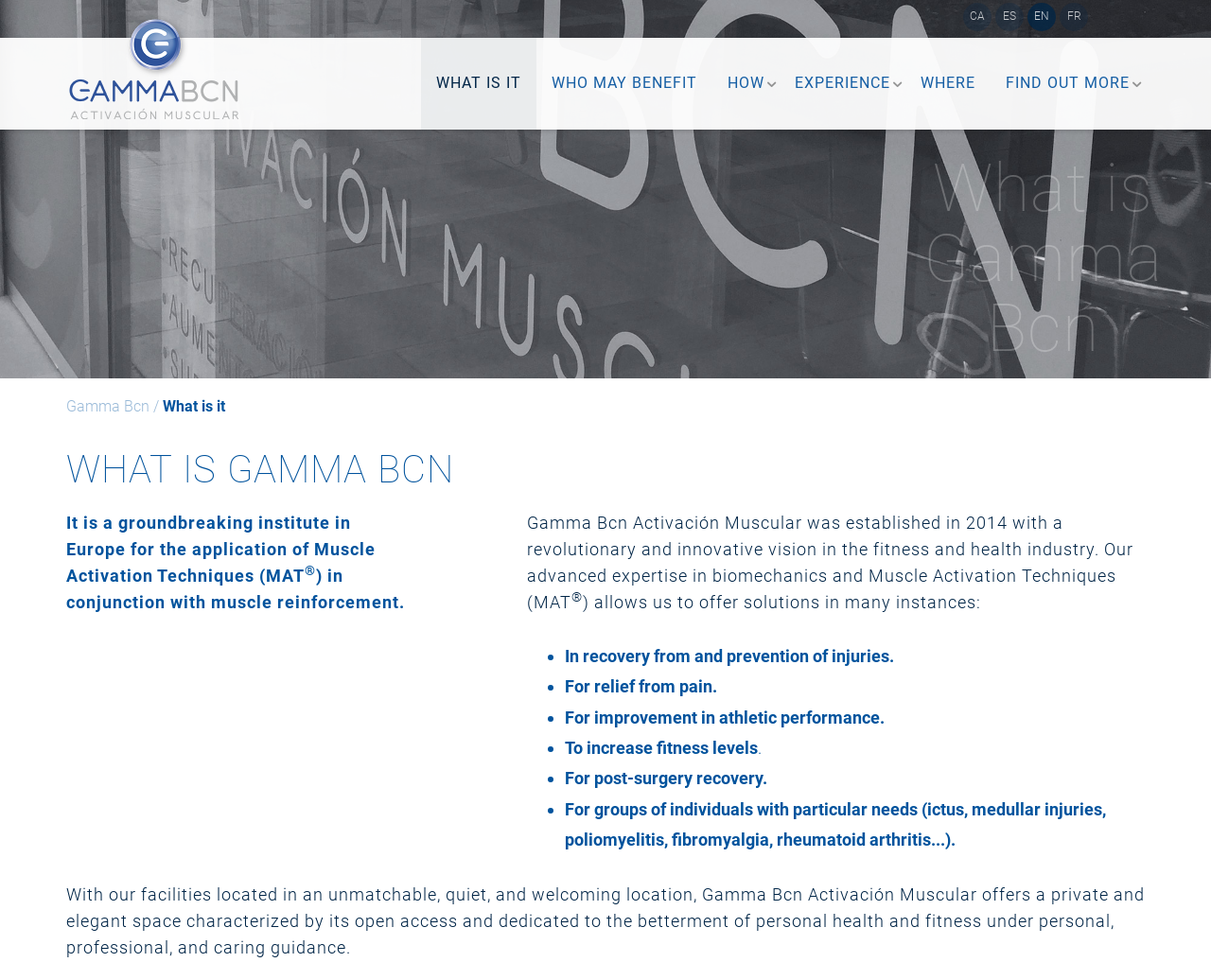Please determine the bounding box coordinates for the element that should be clicked to follow these instructions: "Visit the Gamma Bcn homepage".

[0.055, 0.01, 0.199, 0.13]